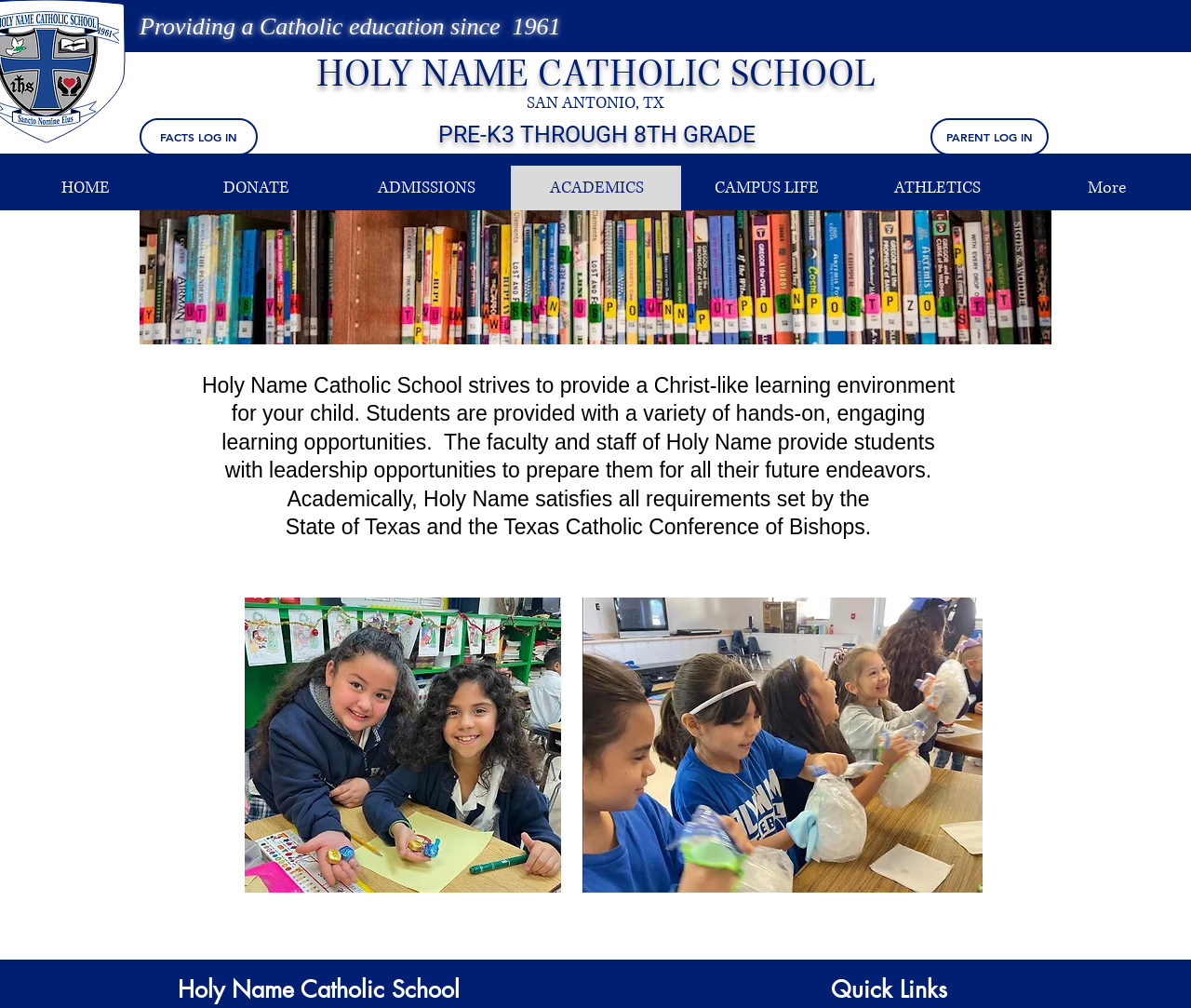What type of school is this?
Answer the question based on the image using a single word or a brief phrase.

Catholic school